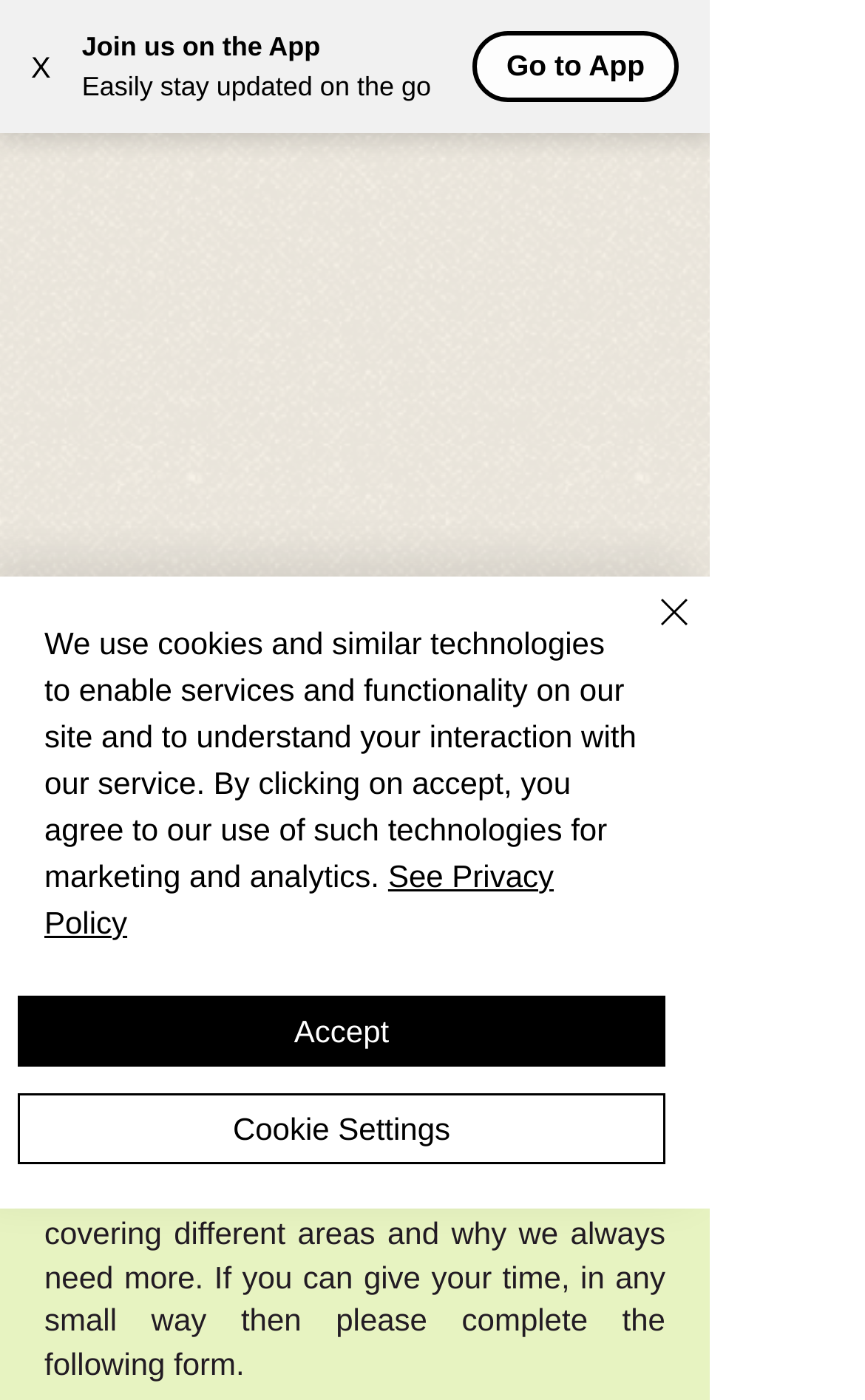Based on the element description Cookie Settings, identify the bounding box of the UI element in the given webpage screenshot. The coordinates should be in the format (top-left x, top-left y, bottom-right x, bottom-right y) and must be between 0 and 1.

[0.021, 0.781, 0.769, 0.832]